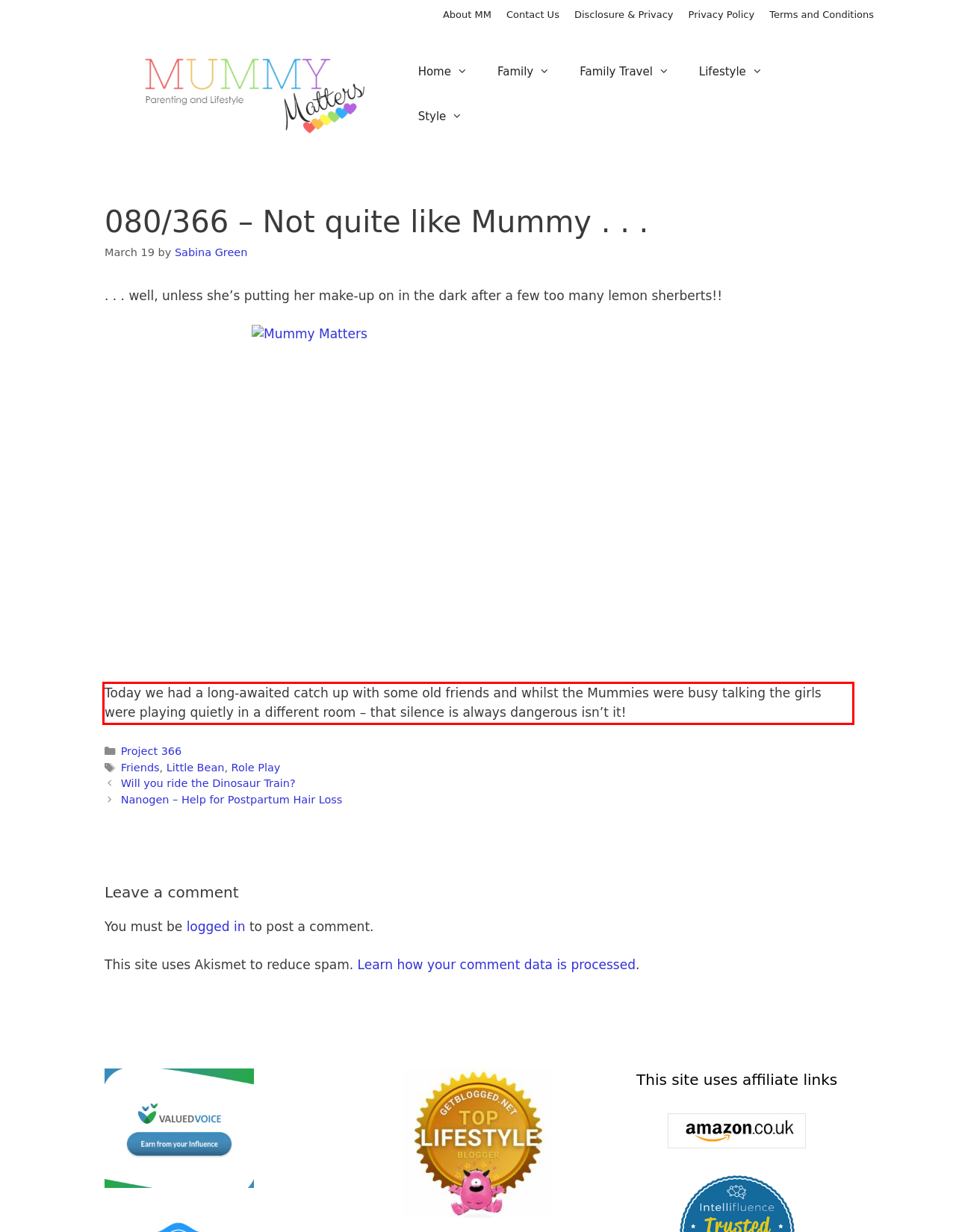You are given a screenshot showing a webpage with a red bounding box. Perform OCR to capture the text within the red bounding box.

Today we had a long-awaited catch up with some old friends and whilst the Mummies were busy talking the girls were playing quietly in a different room – that silence is always dangerous isn’t it!